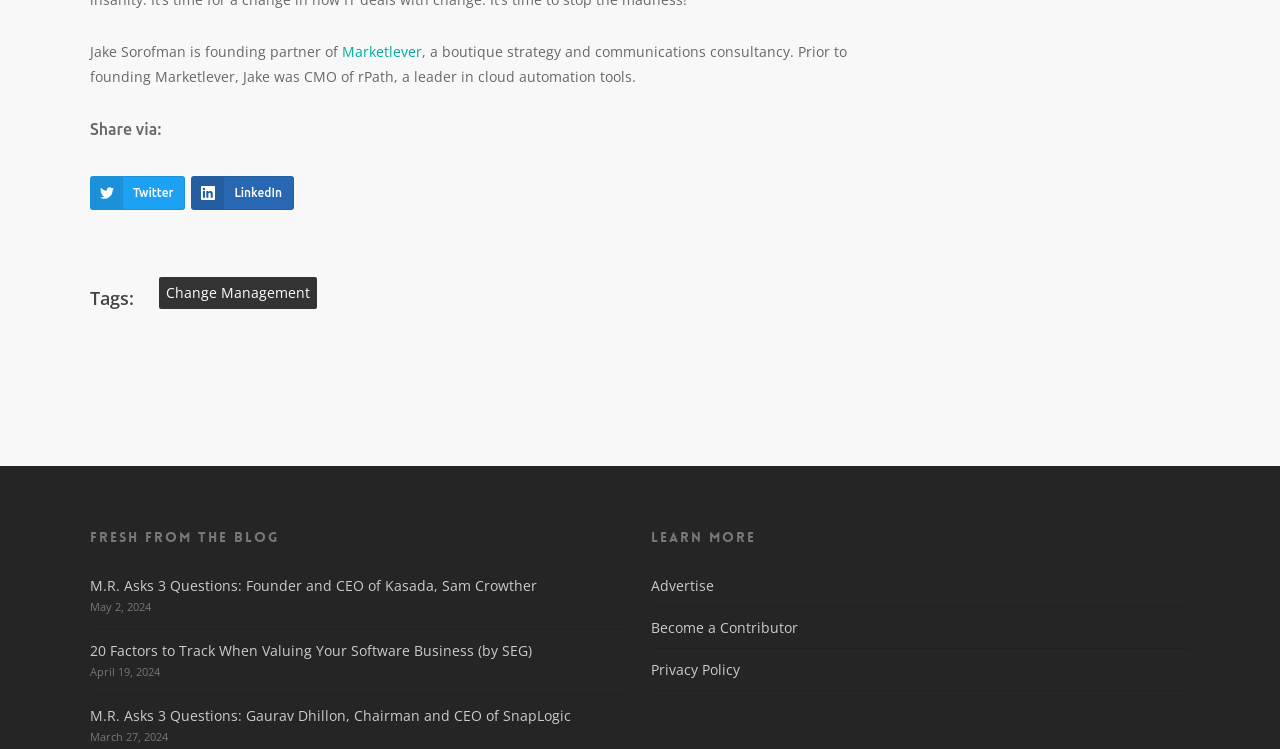Pinpoint the bounding box coordinates of the element you need to click to execute the following instruction: "Read about Change Management". The bounding box should be represented by four float numbers between 0 and 1, in the format [left, top, right, bottom].

[0.124, 0.369, 0.248, 0.412]